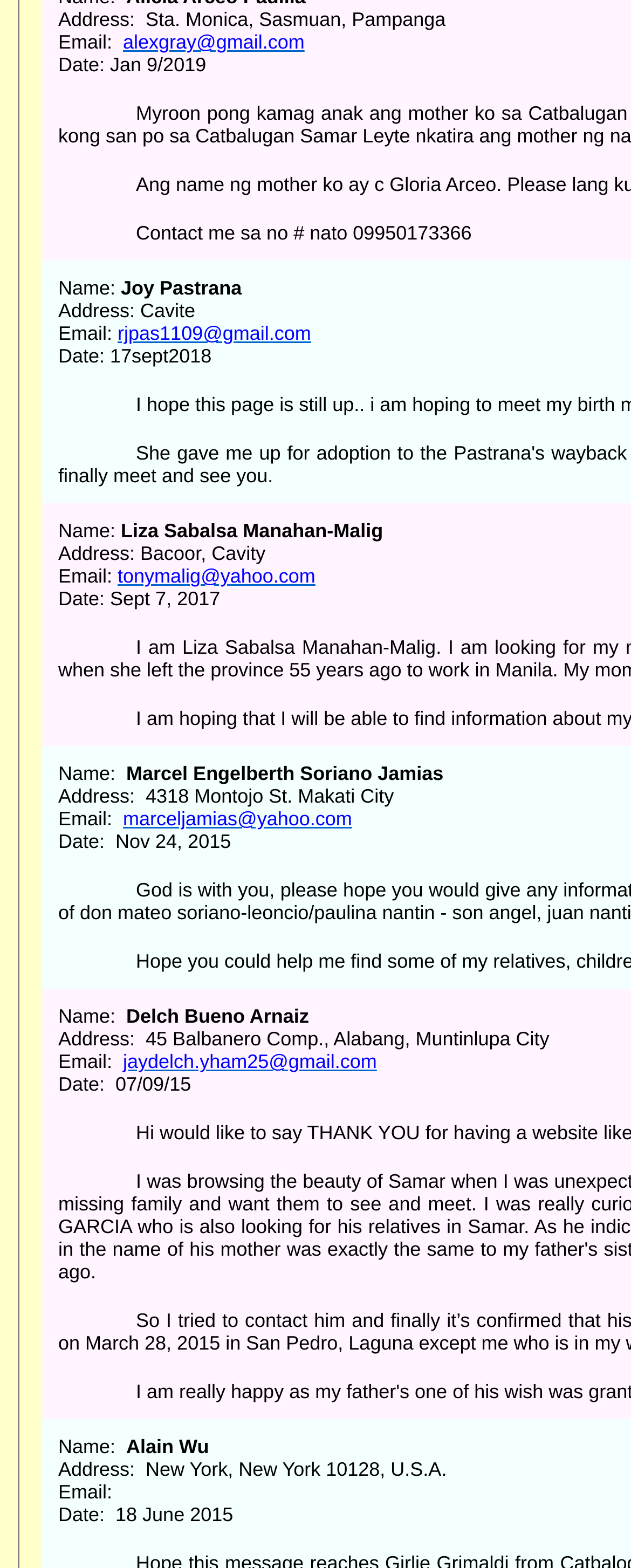Use one word or a short phrase to answer the question provided: 
What is the latest date mentioned?

Jan 9/2019